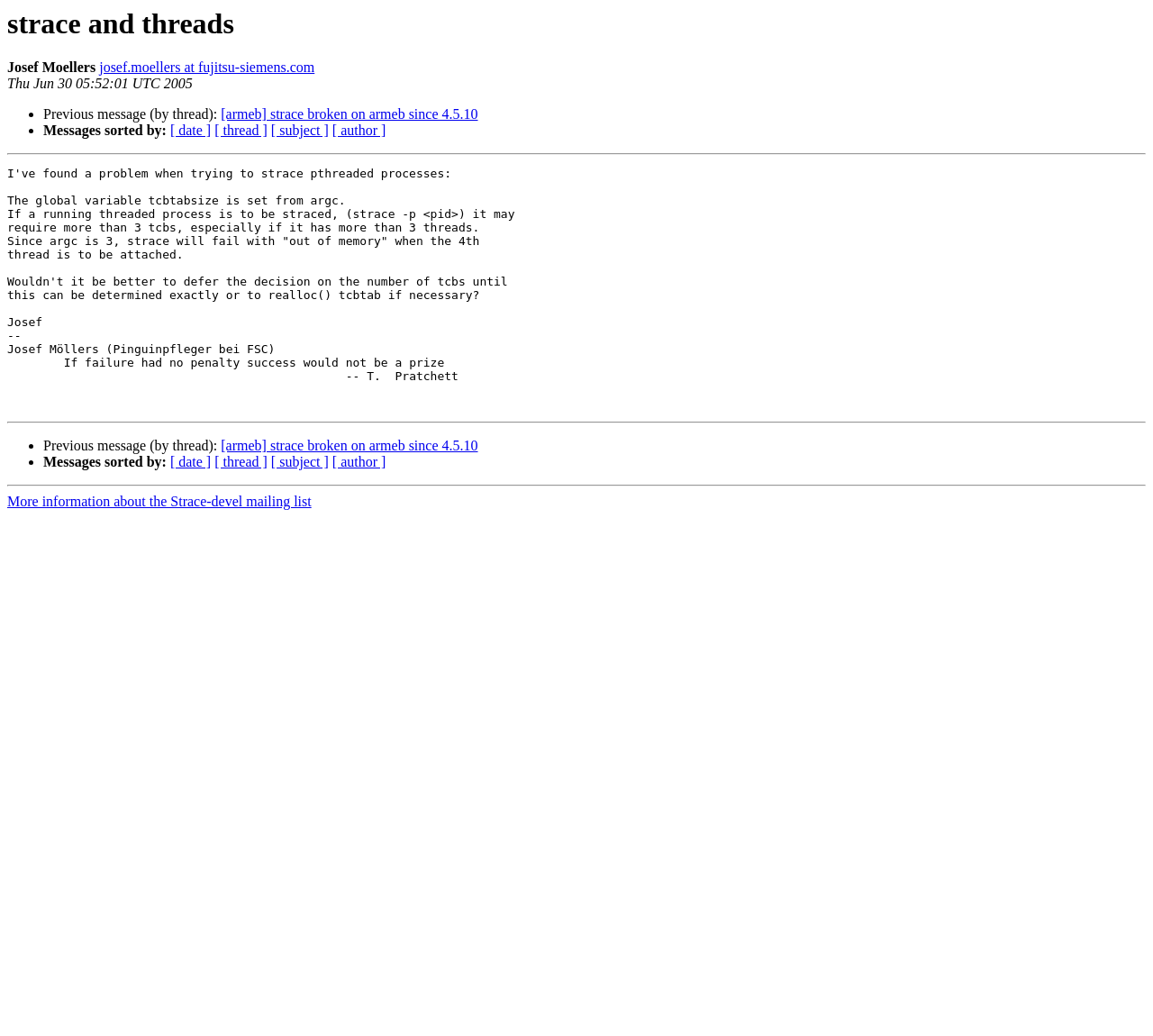Find the bounding box coordinates for the HTML element described as: "[ author ]". The coordinates should consist of four float values between 0 and 1, i.e., [left, top, right, bottom].

[0.288, 0.119, 0.335, 0.133]